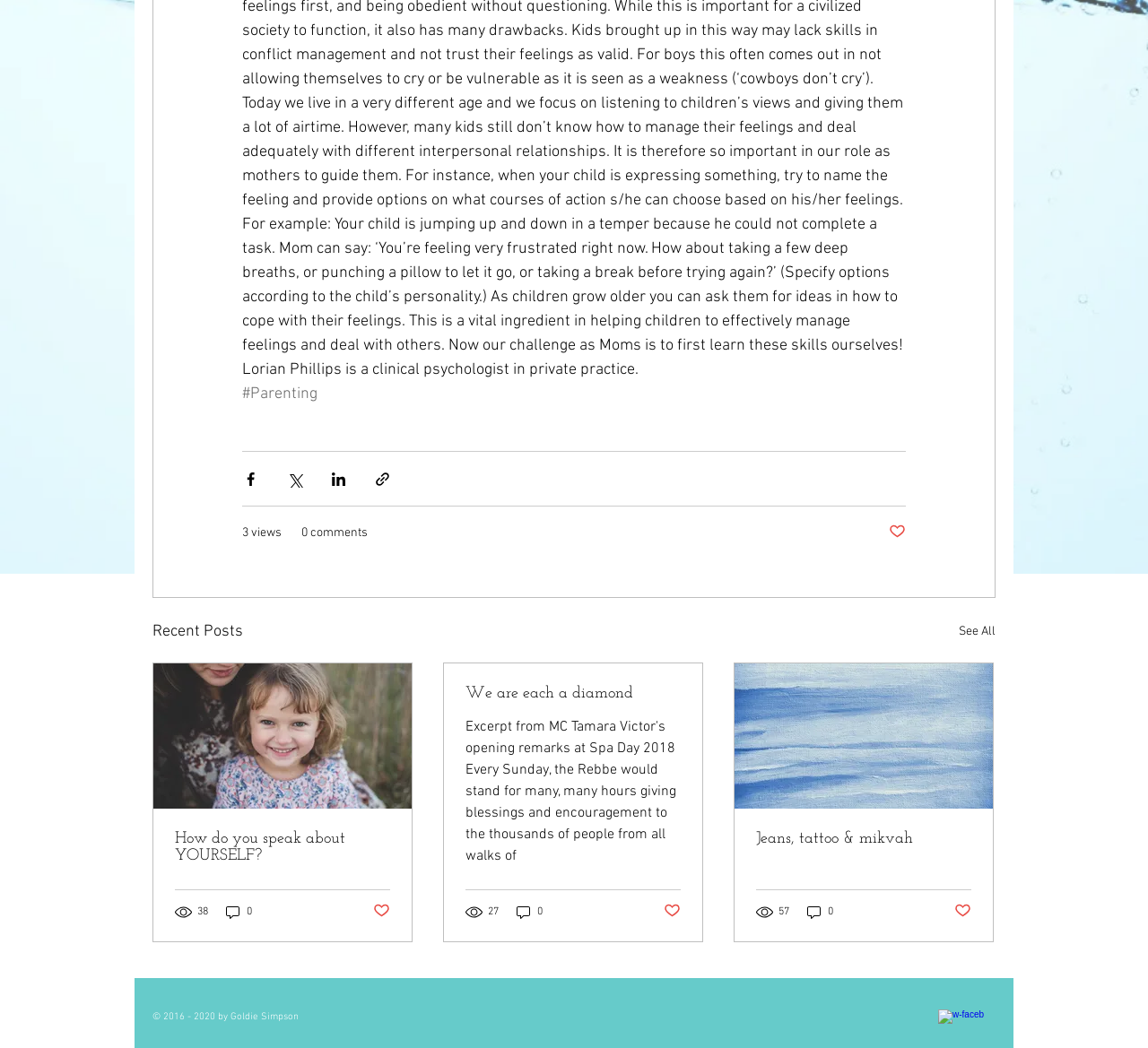Identify the bounding box for the UI element that is described as follows: "parent_node: Jeans, tattoo & mikvah".

[0.64, 0.633, 0.865, 0.772]